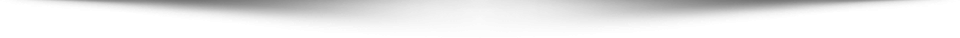What is the title of the corresponding article?
Respond with a short answer, either a single word or a phrase, based on the image.

Creating the Perfect Cinema Room in Your Home